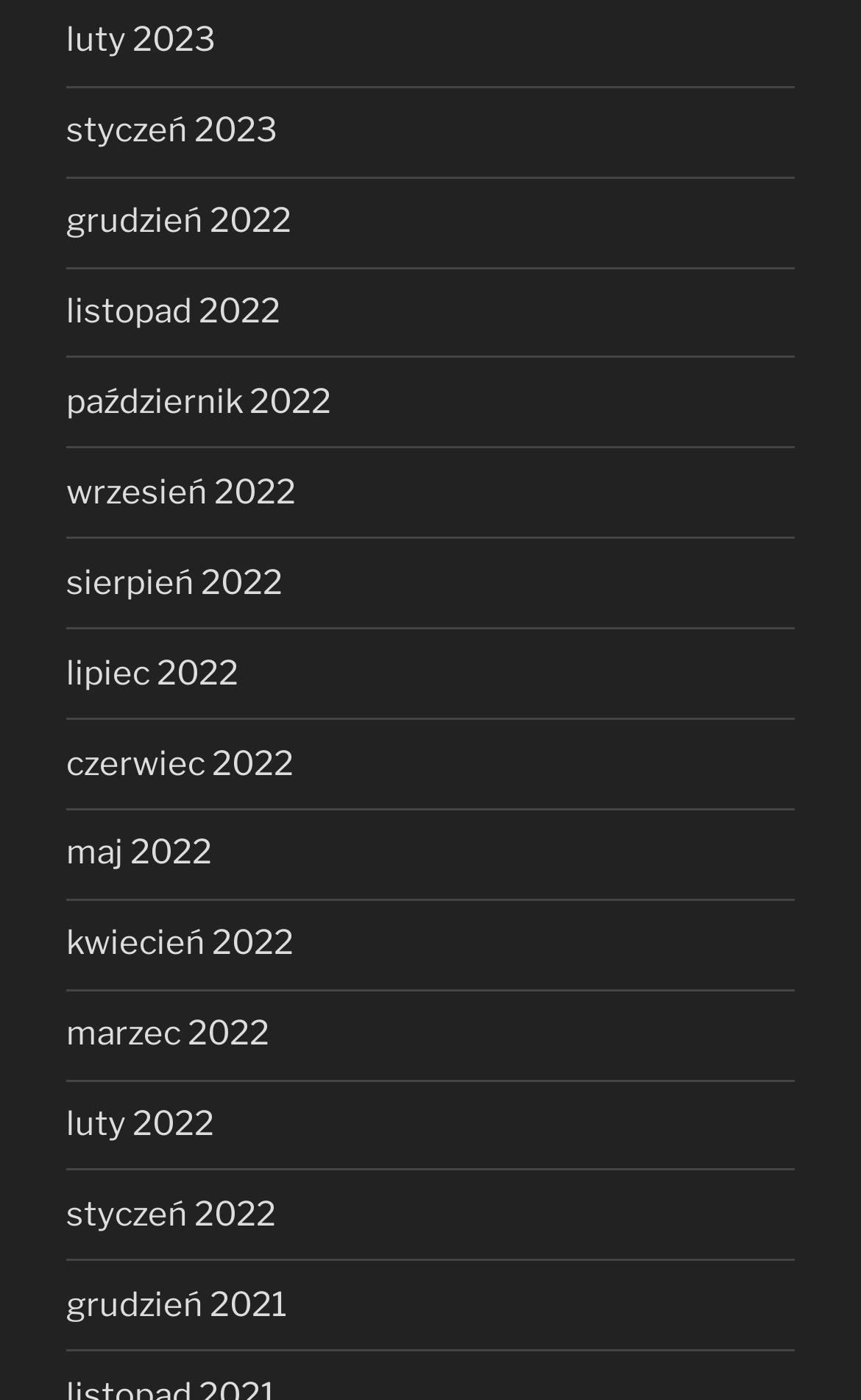Please examine the image and provide a detailed answer to the question: Are the months listed in chronological order?

I examined the list of link elements with month names and found that they are in chronological order, with the latest month 'luty 2023' at the top and the earliest month 'grudzień 2021' at the bottom.